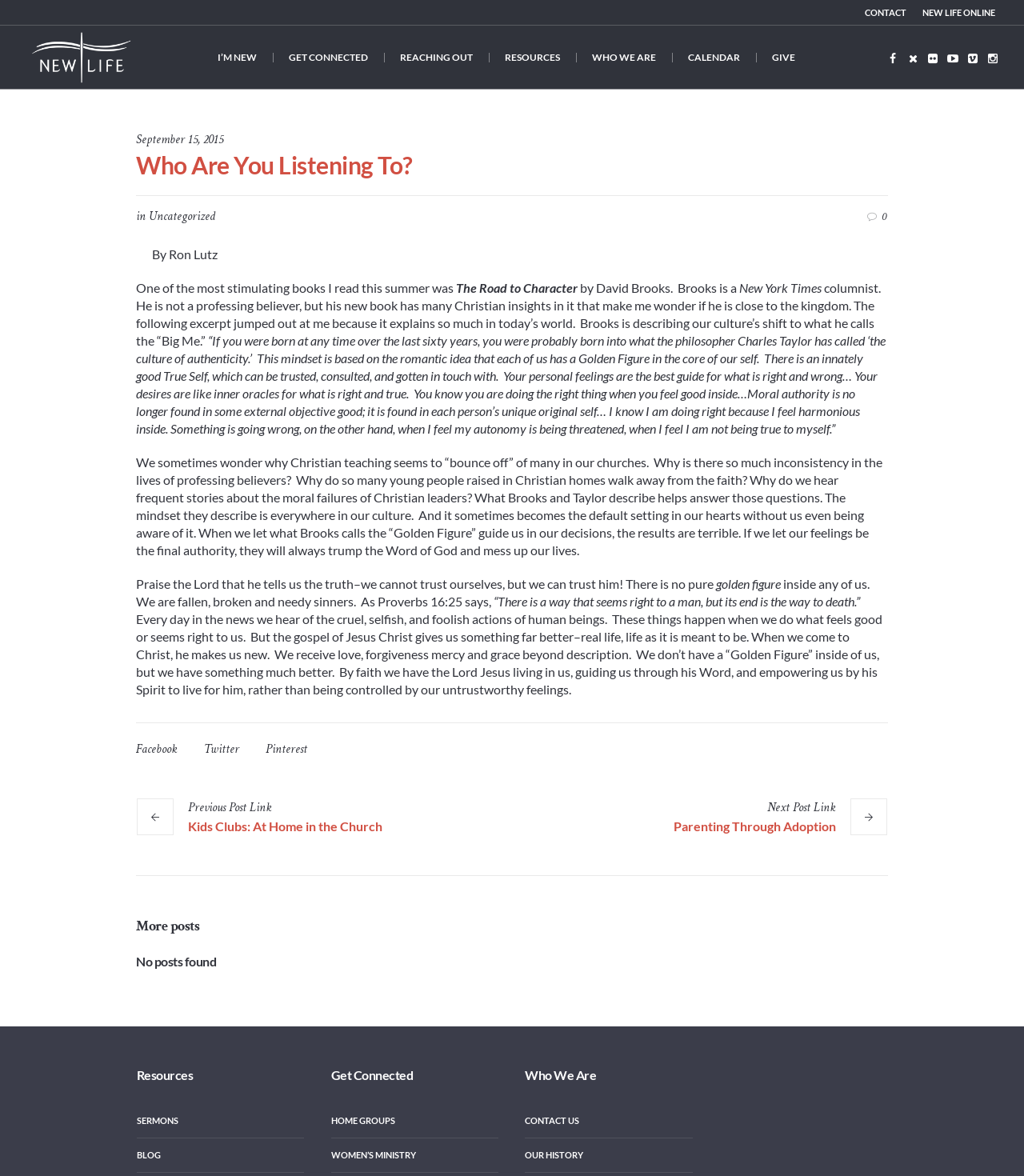Please identify the bounding box coordinates of the element I should click to complete this instruction: 'Click on the 'CONTACT' link'. The coordinates should be given as four float numbers between 0 and 1, like this: [left, top, right, bottom].

[0.837, 0.0, 0.893, 0.021]